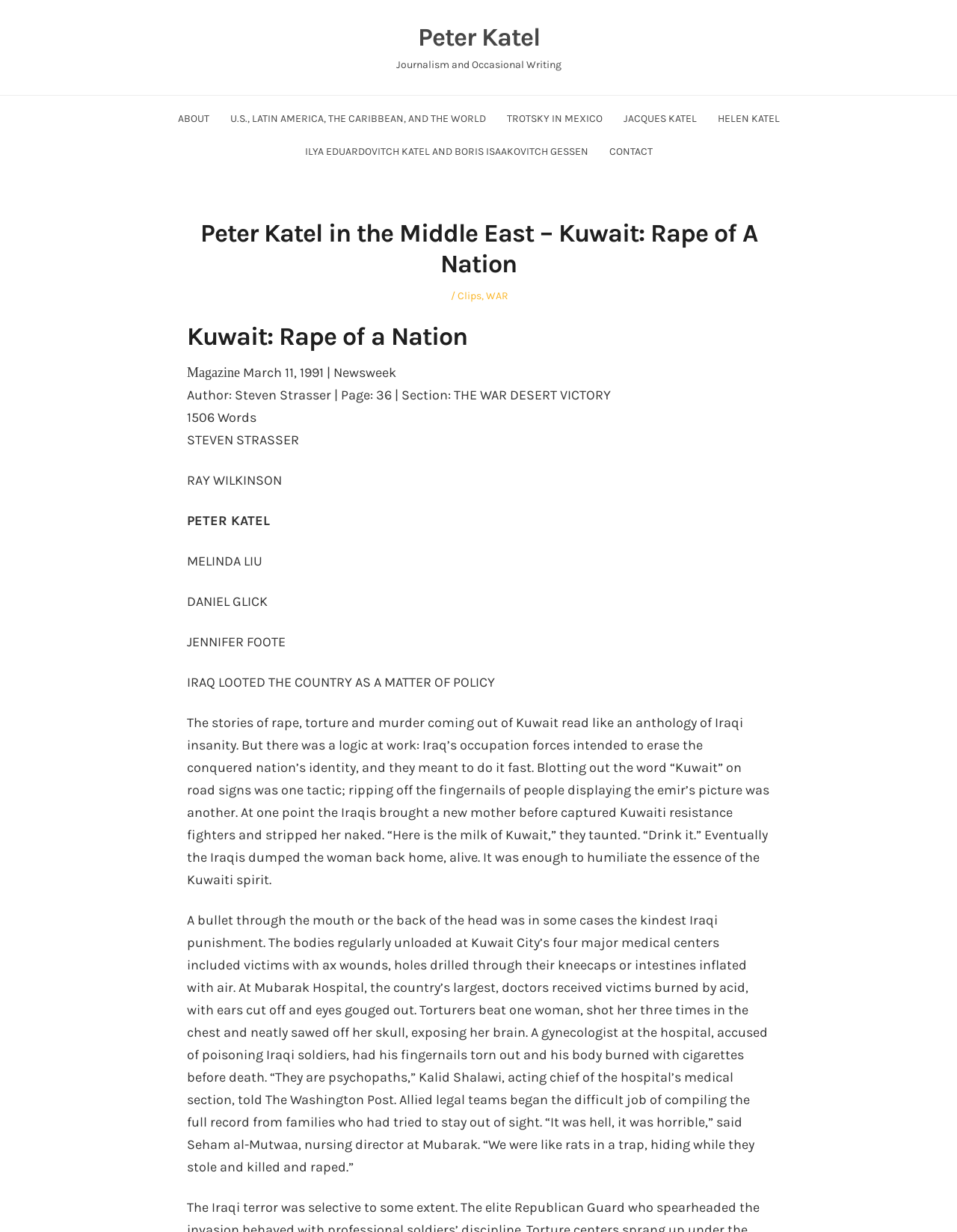Can you identify the bounding box coordinates of the clickable region needed to carry out this instruction: 'Click on the 'Peter Katel' link'? The coordinates should be four float numbers within the range of 0 to 1, stated as [left, top, right, bottom].

[0.436, 0.018, 0.564, 0.043]